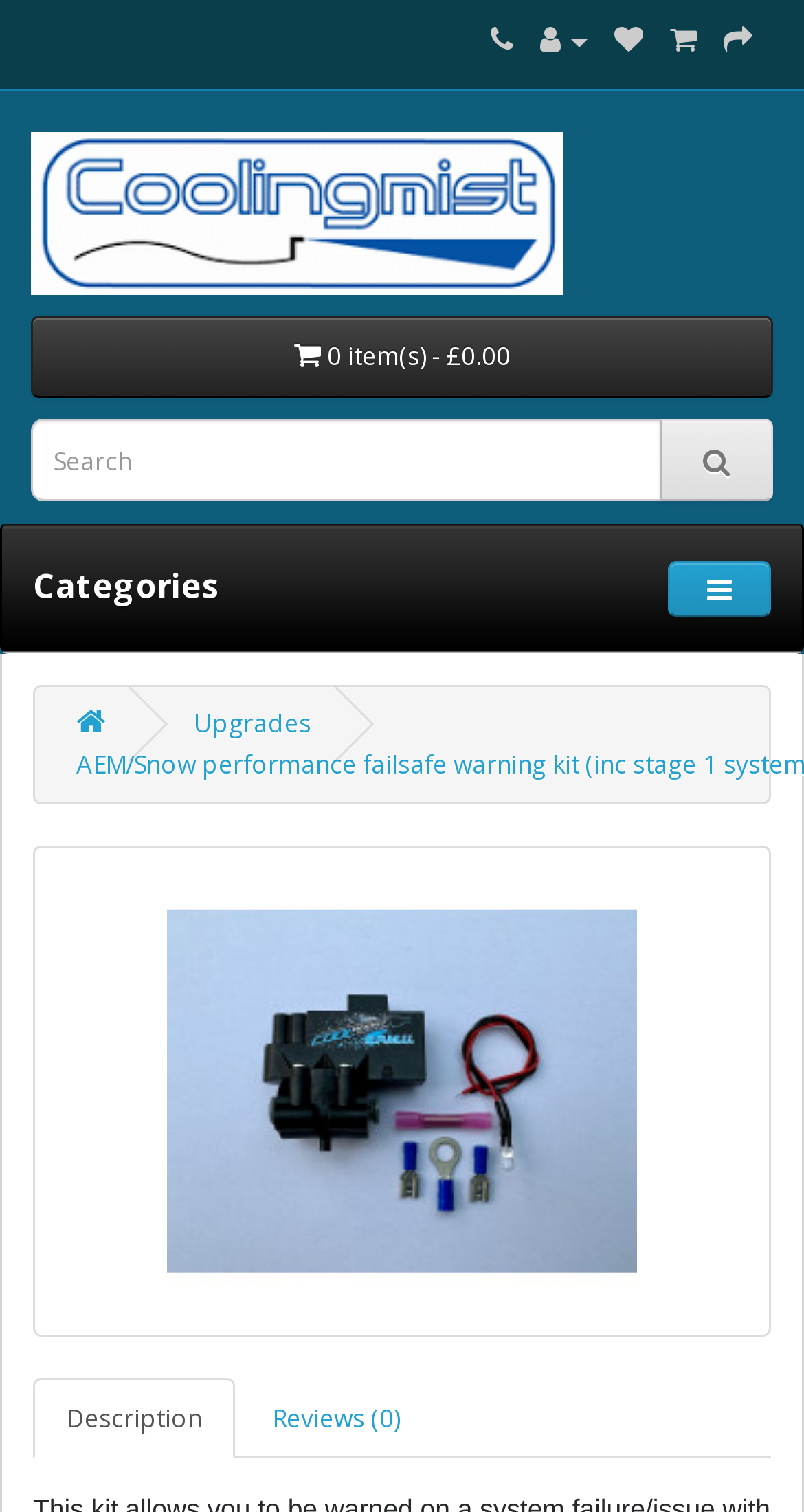Answer the question below with a single word or a brief phrase: 
How many items are in the shopping cart?

0